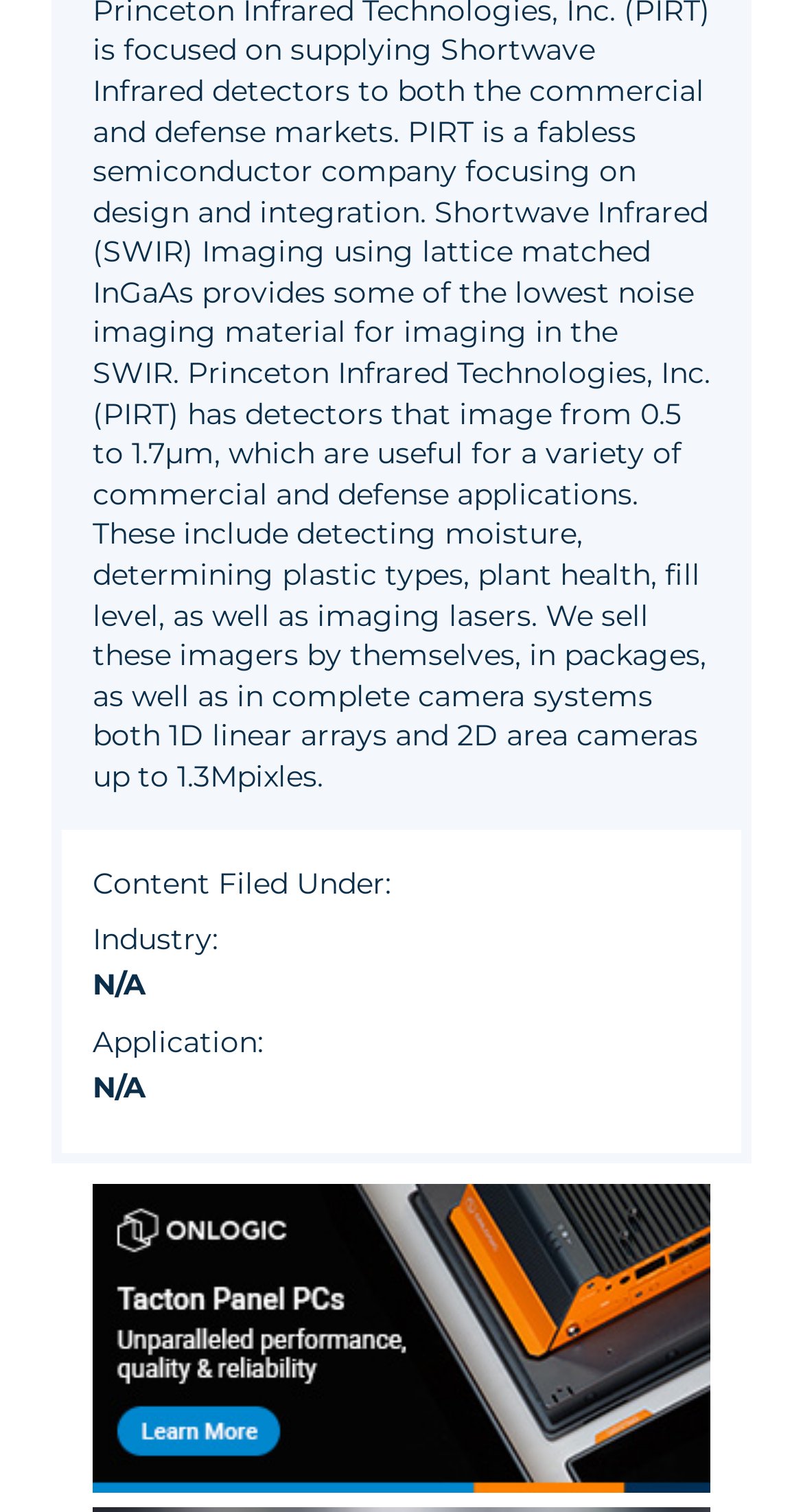Bounding box coordinates must be specified in the format (top-left x, top-left y, bottom-right x, bottom-right y). All values should be floating point numbers between 0 and 1. What are the bounding box coordinates of the UI element described as: 03 9579 1454

None